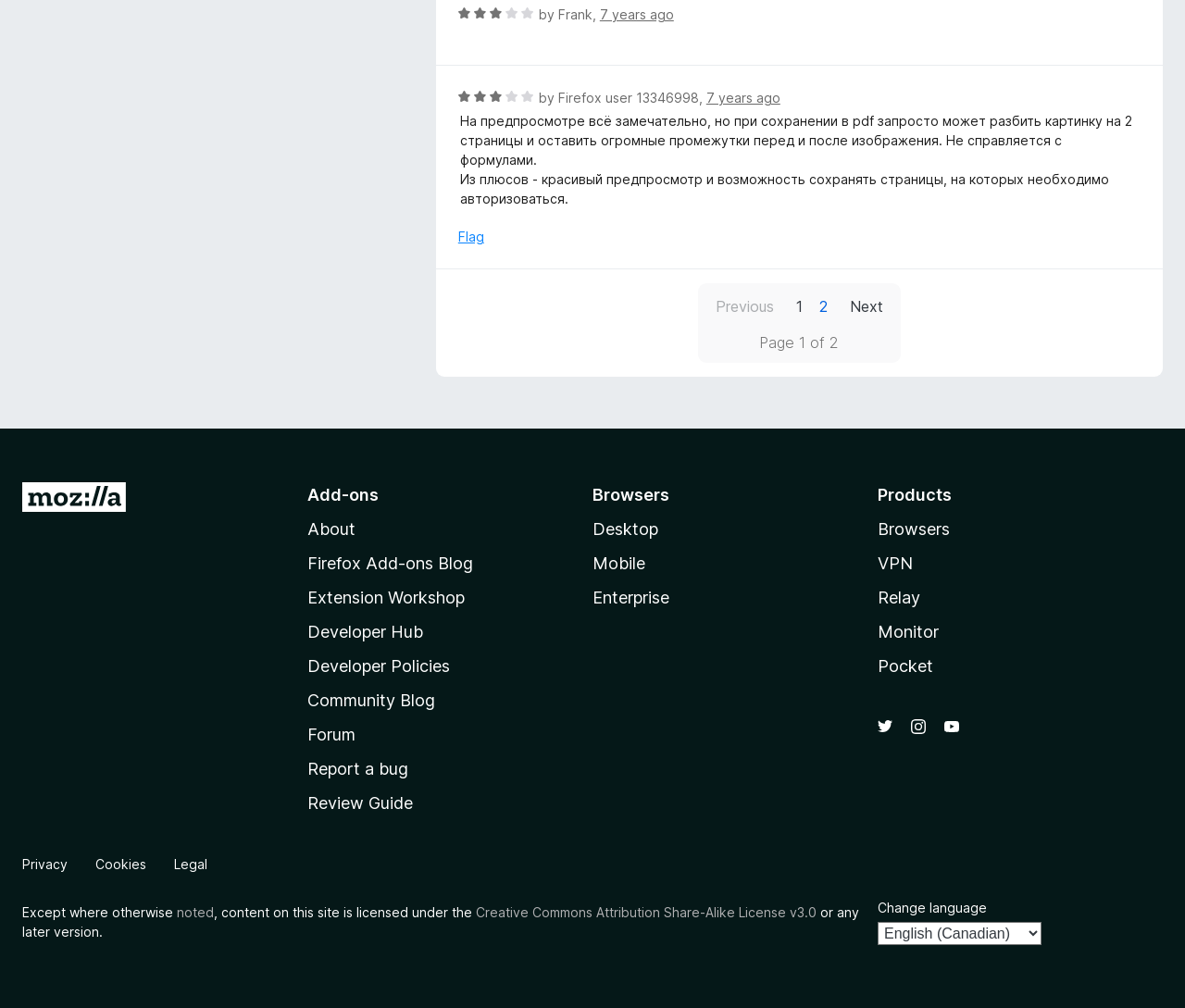How many pages are there in total?
Provide a fully detailed and comprehensive answer to the question.

The webpage indicates that there are 2 pages in total, as shown by the 'Page 1 of 2' text at the bottom of the page.